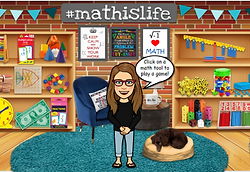Carefully observe the image and respond to the question with a detailed answer:
What is the shape of the rug on the floor?

The caption describes the flooring as being adorned with a cozy, round rug, indicating that the shape of the rug is round.